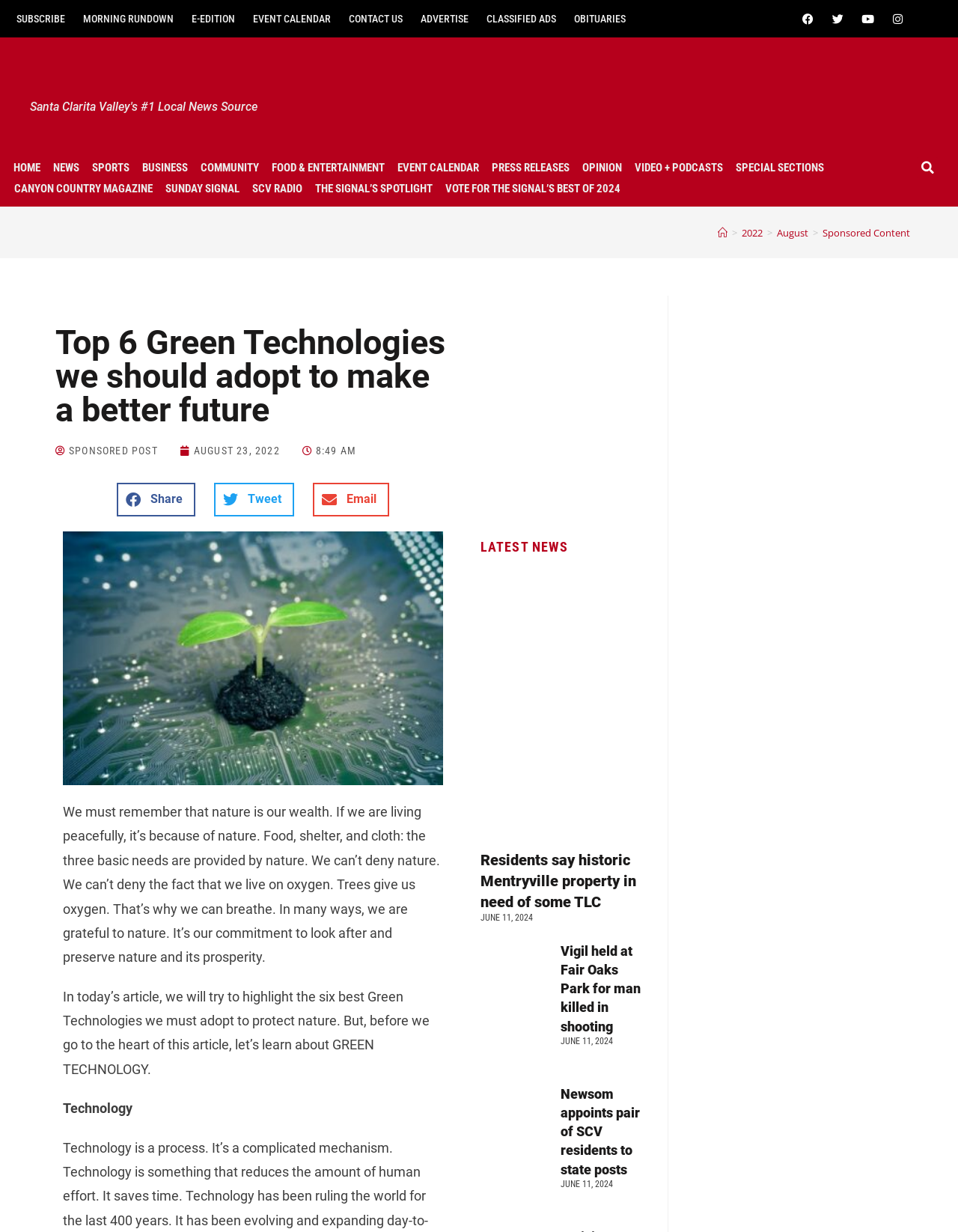What is the purpose of the buttons 'Share on facebook', 'Share on twitter', and 'Share on email'?
Look at the image and provide a short answer using one word or a phrase.

To share the article